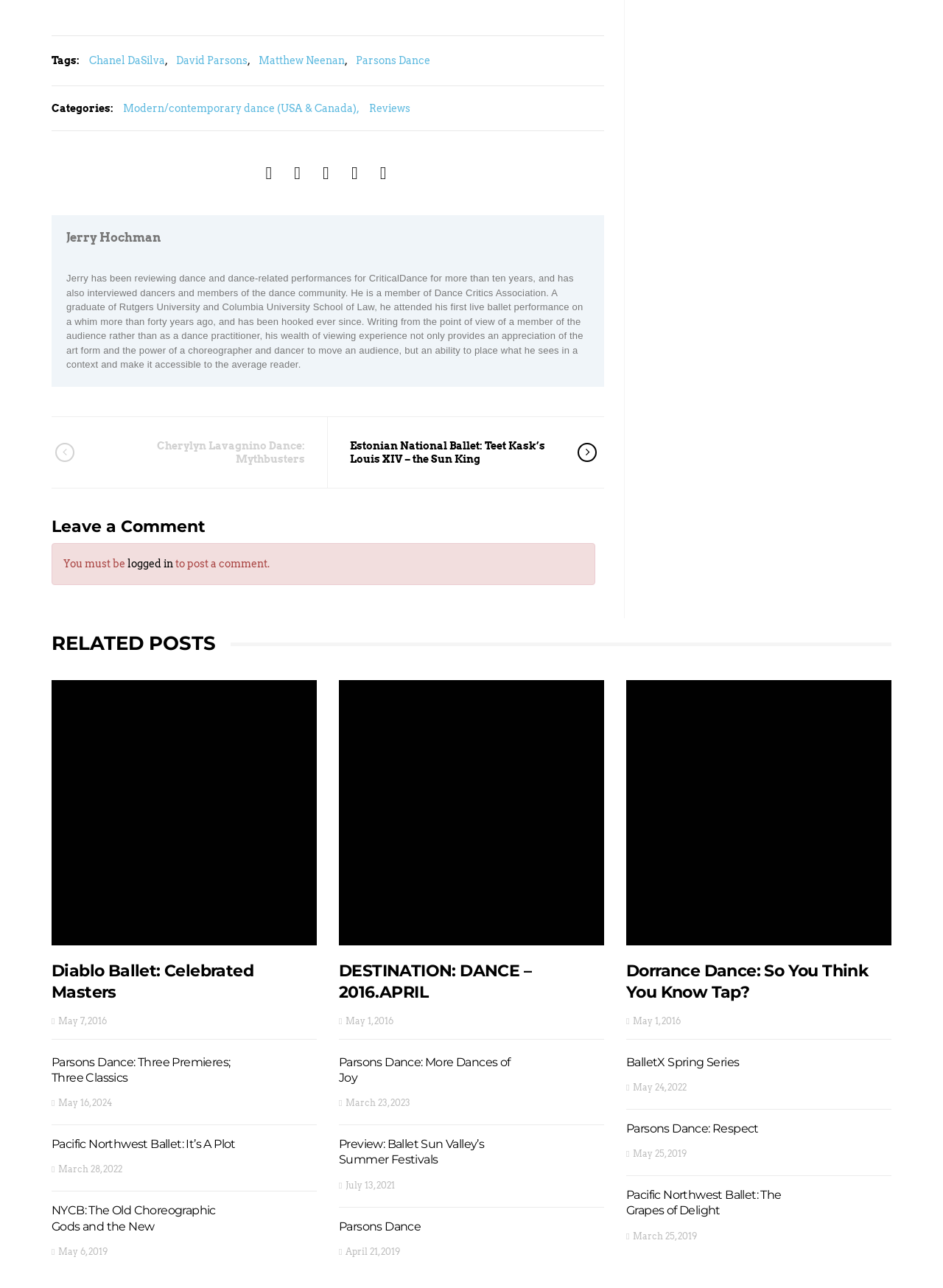Please specify the bounding box coordinates of the clickable section necessary to execute the following command: "Click on the link 'Pacific Northwest Ballet: The Grapes of Delight'".

[0.664, 0.922, 0.861, 0.946]